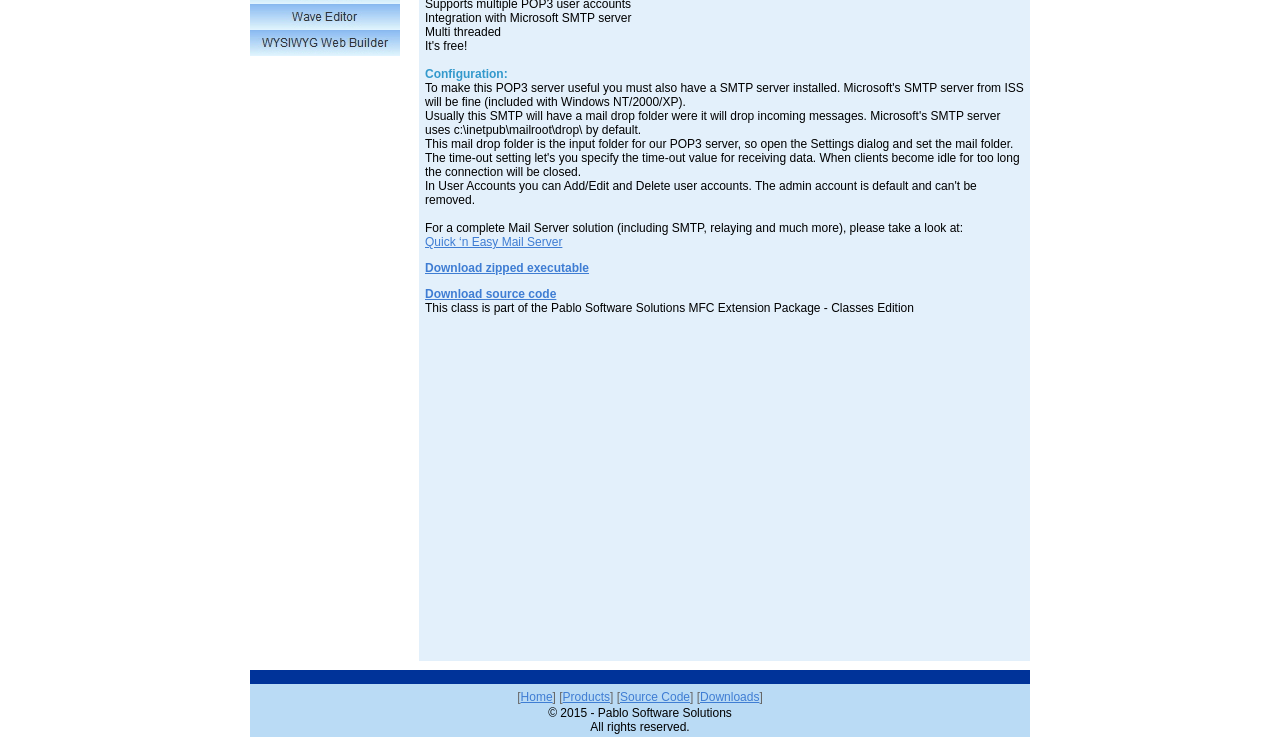Identify the coordinates of the bounding box for the element described below: "alt="Wave Editor" name="NavigationButton24" title="Wave Editor"". Return the coordinates as four float numbers between 0 and 1: [left, top, right, bottom].

[0.195, 0.026, 0.312, 0.045]